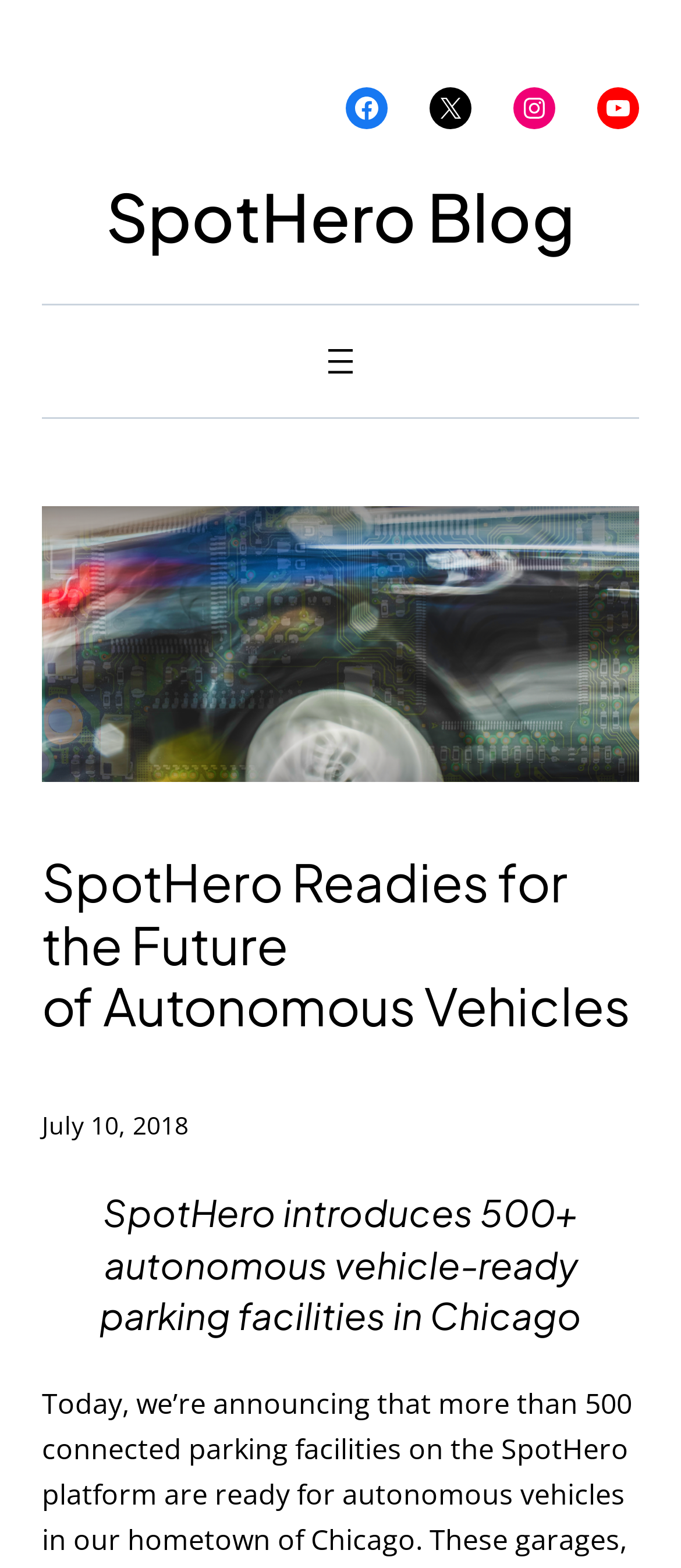Extract the primary heading text from the webpage.

SpotHero Readies for the Future
of Autonomous Vehicles